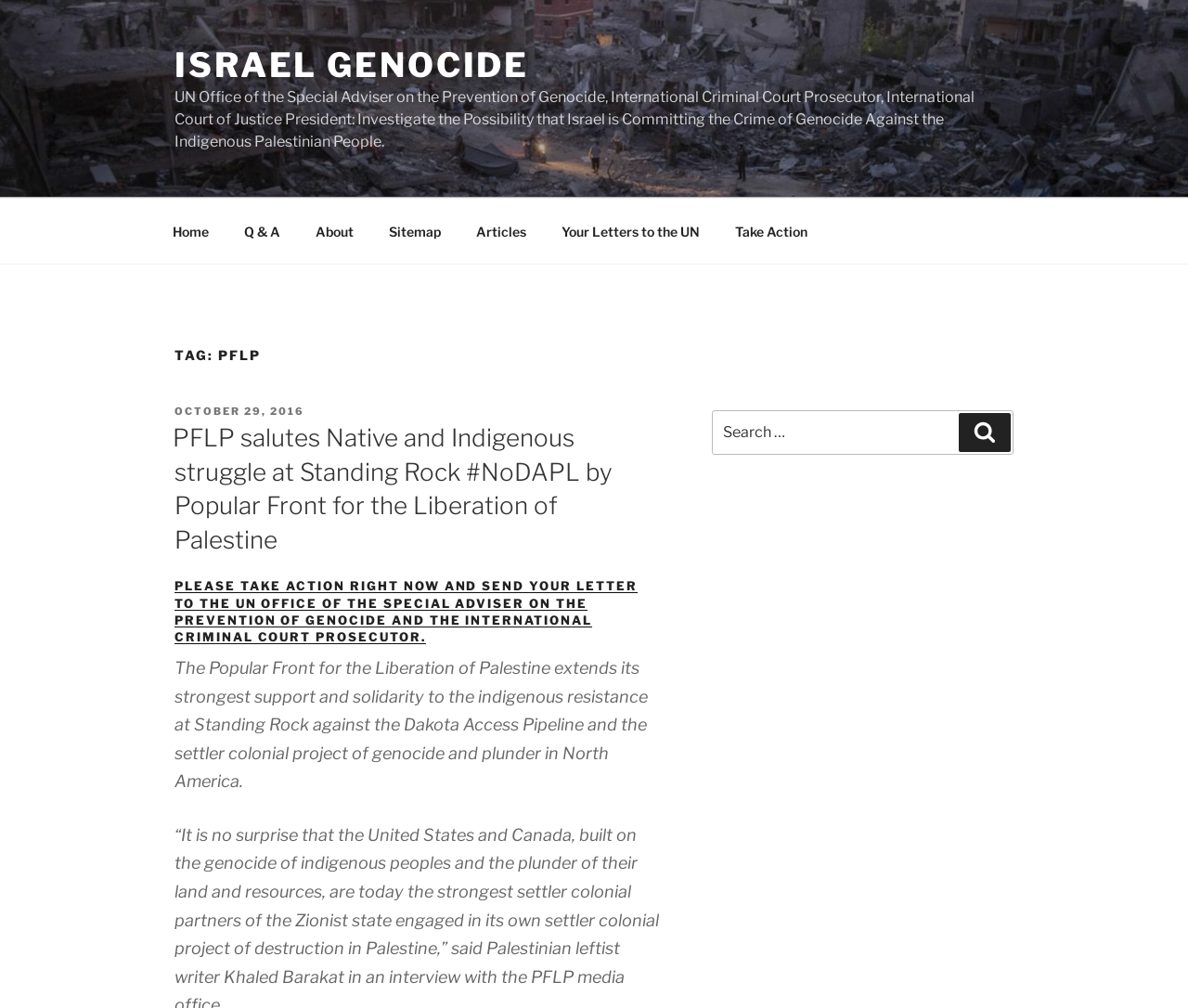What is the purpose of the 'Take Action' link?
Look at the image and construct a detailed response to the question.

The 'Take Action' link is likely intended to encourage users to take action by sending a letter to the UN Office of the Special Adviser on the Prevention of Genocide and the International Criminal Court Prosecutor, as mentioned in the heading above the link.